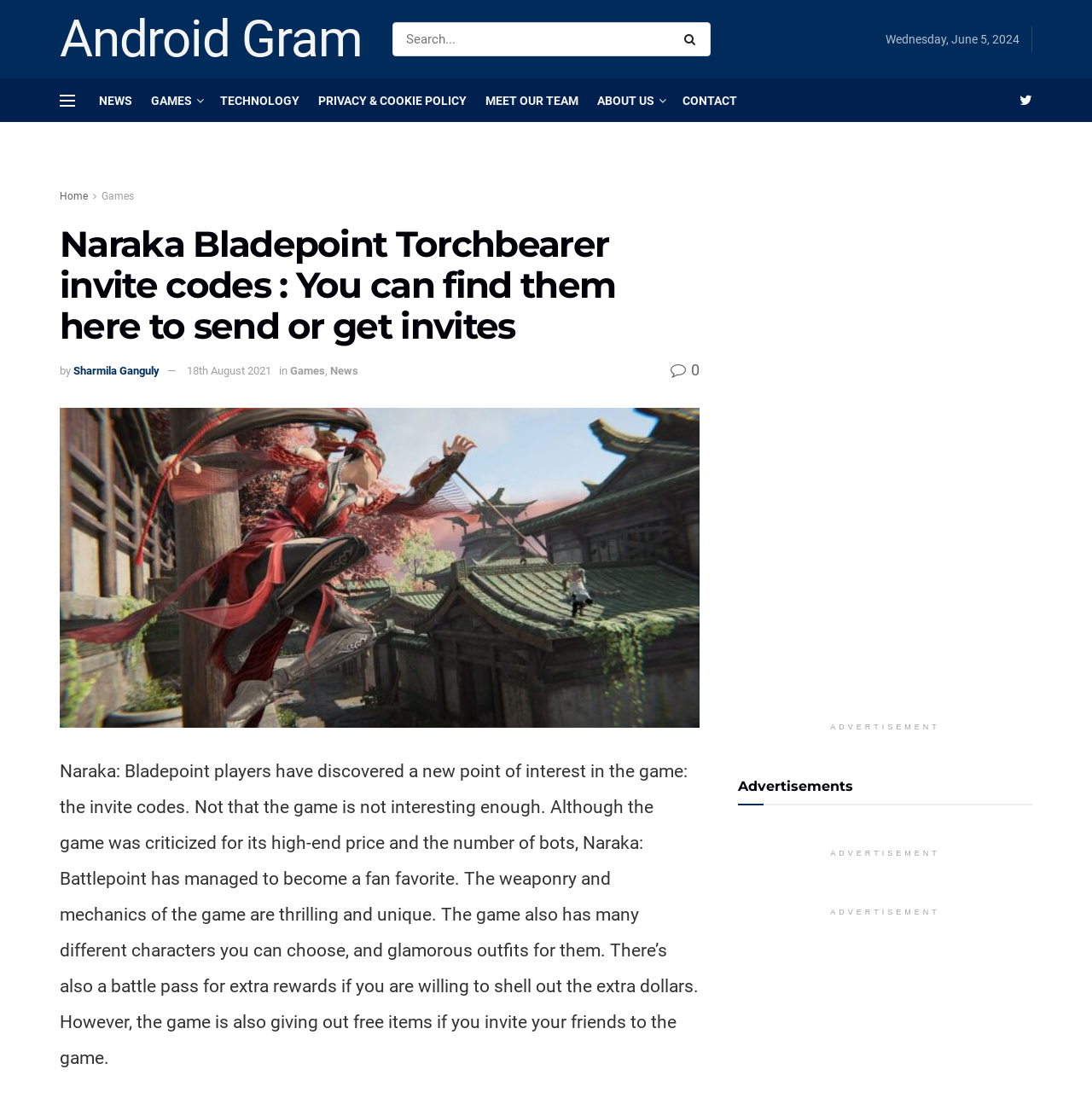What is the date of the article?
Relying on the image, give a concise answer in one word or a brief phrase.

18th August 2021